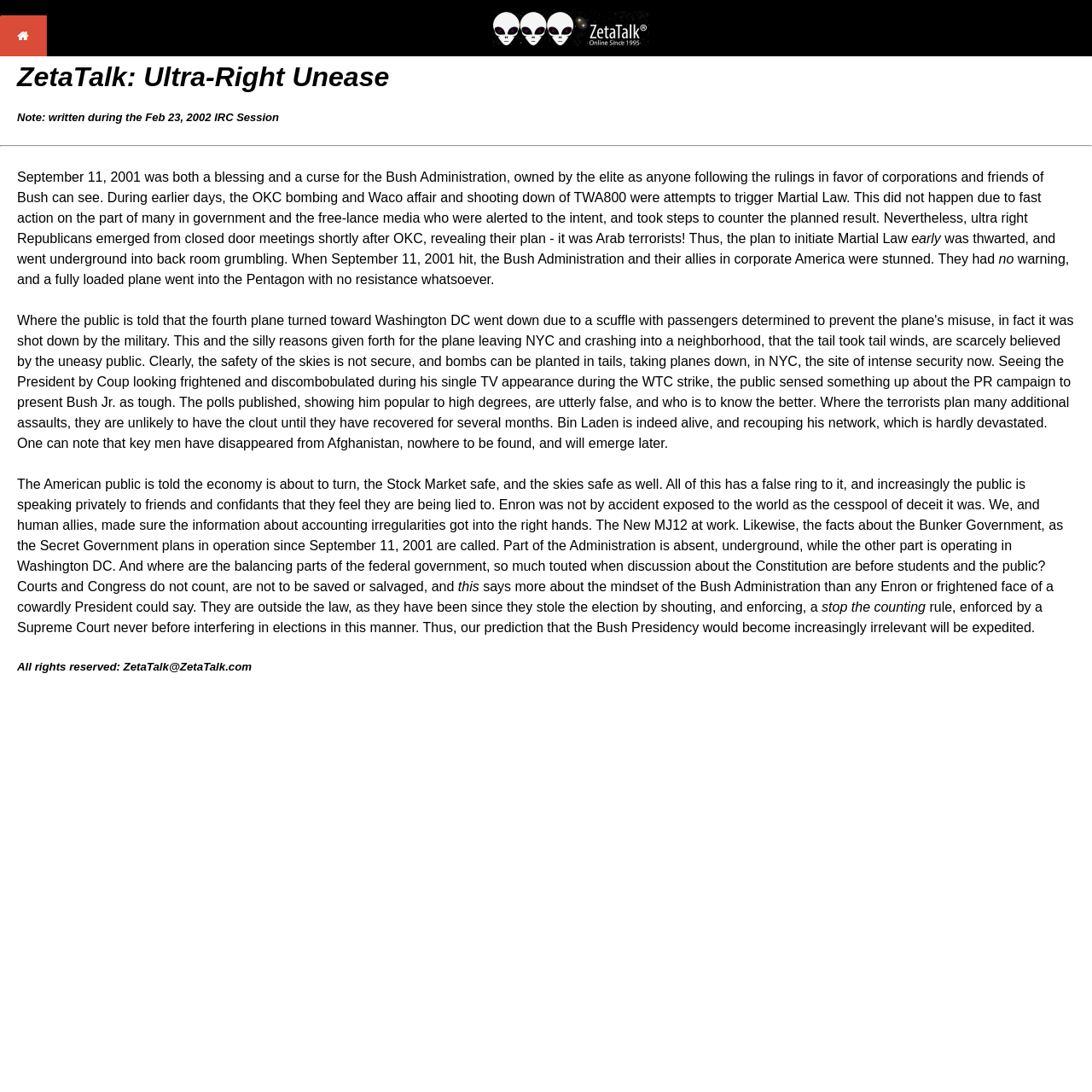What is the logo on the top left corner?
Based on the visual content, answer with a single word or a brief phrase.

ZetaTalk Logo